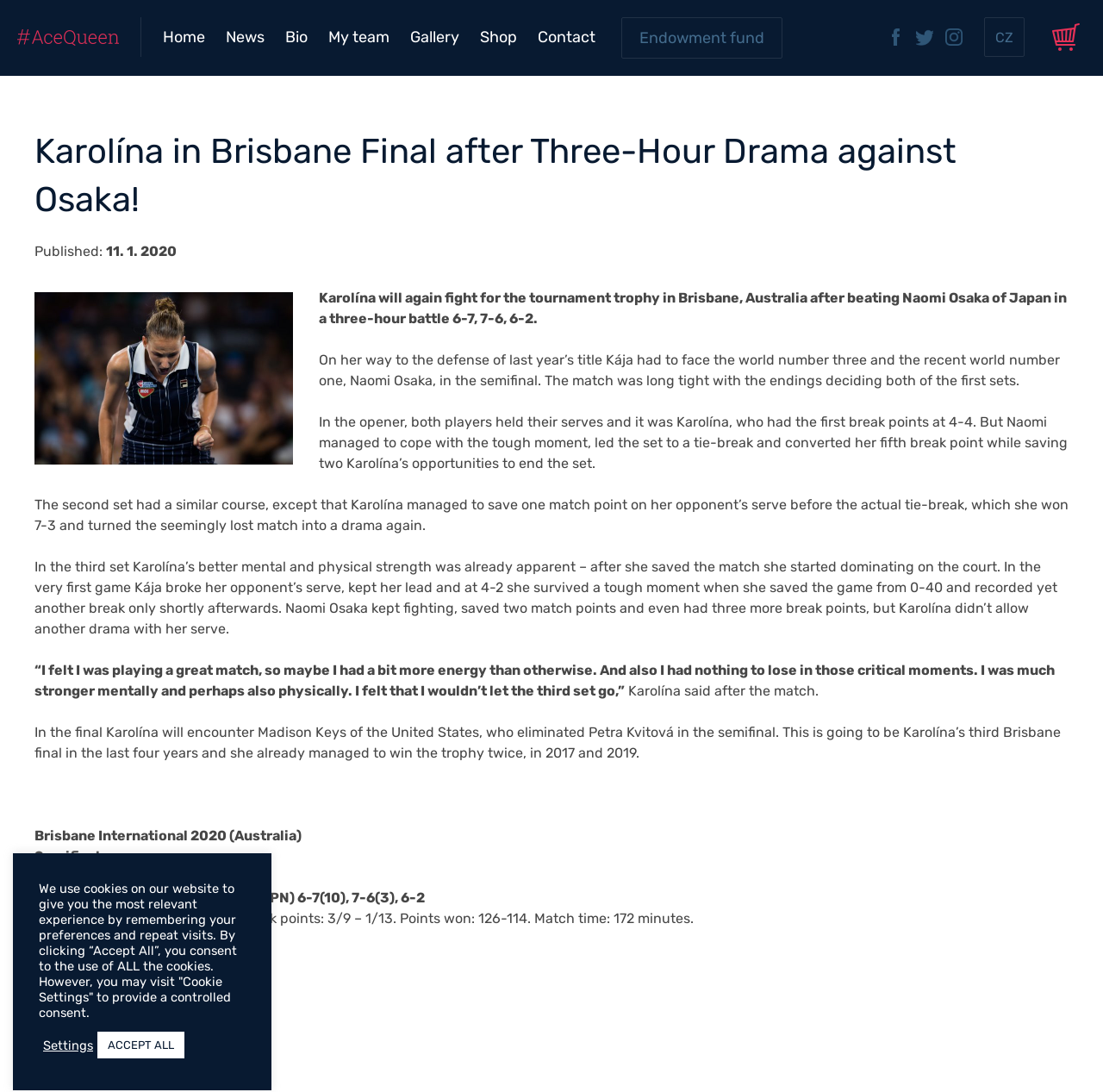Analyze the image and deliver a detailed answer to the question: How long did the match between Karolína and Naomi Osaka last?

I found the answer by reading the statistics section of the webpage, specifically the line 'Aces: 15-16. Double faults: 6-4. Break points: 3/9 – 1/13. Points won: 126-114. Match time: 172 minutes.'